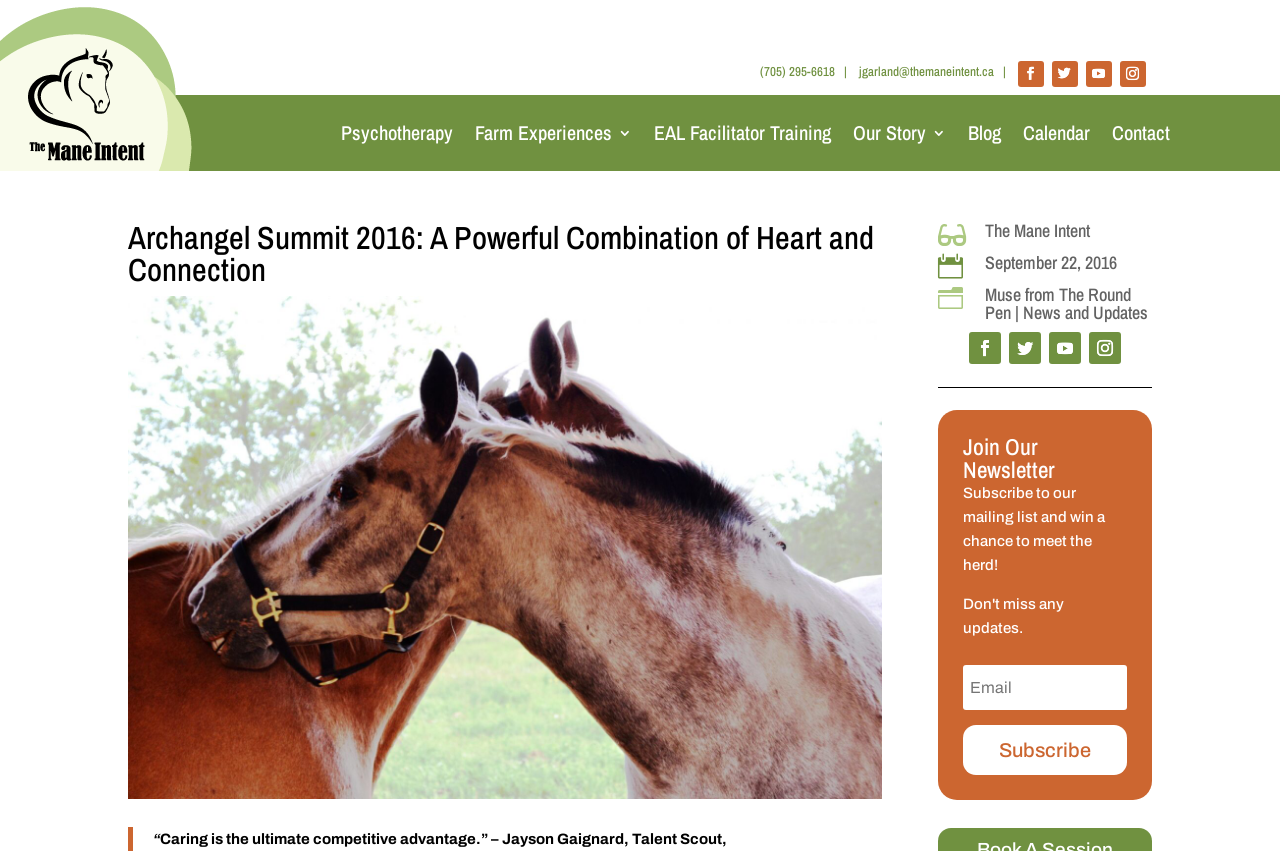Find the bounding box coordinates of the element to click in order to complete this instruction: "Send an email to jgarland@themaneintent.ca". The bounding box coordinates must be four float numbers between 0 and 1, denoted as [left, top, right, bottom].

[0.671, 0.074, 0.776, 0.094]